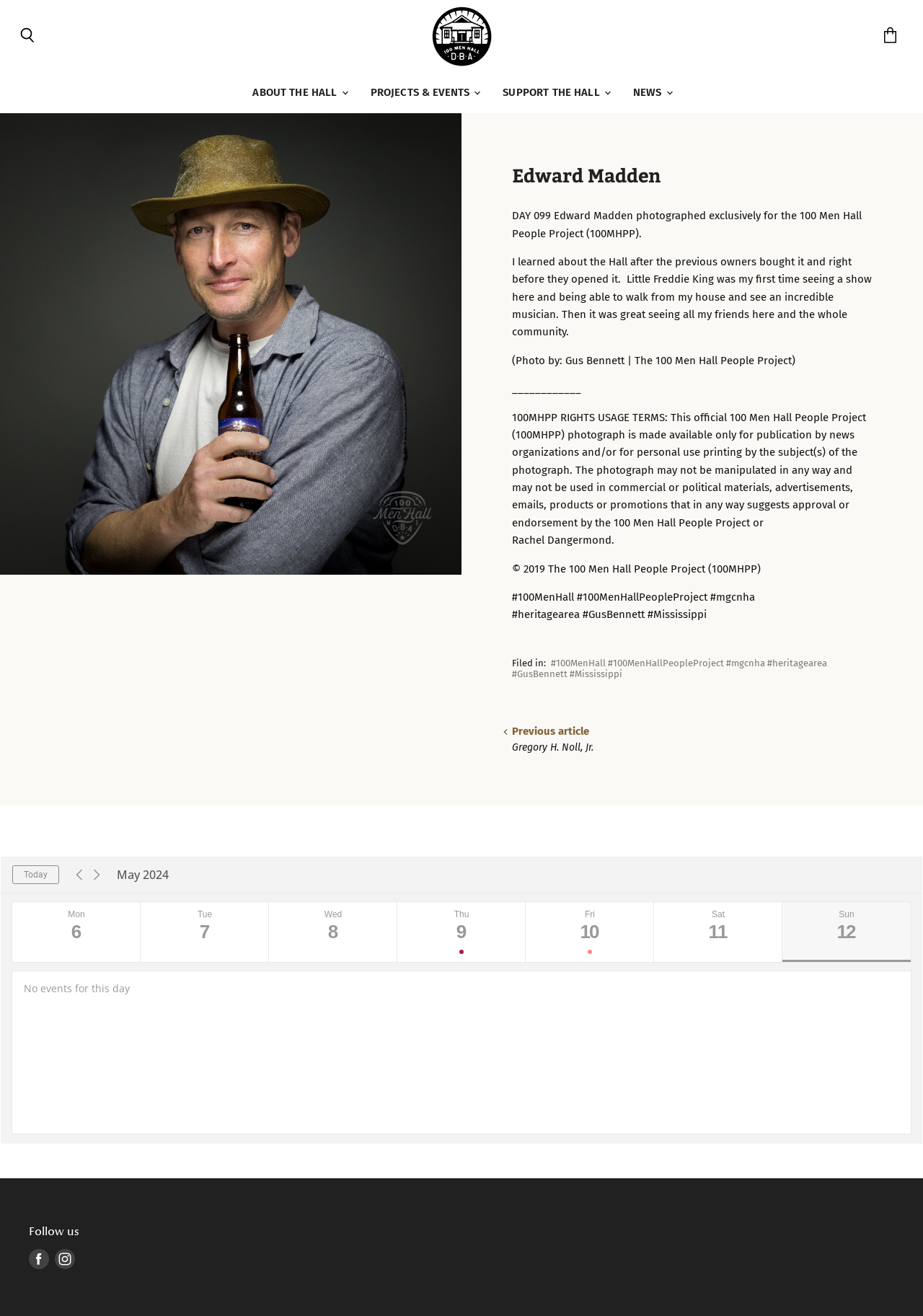Give the bounding box coordinates for this UI element: "Wed8". The coordinates should be four float numbers between 0 and 1, arranged as [left, top, right, bottom].

[0.291, 0.685, 0.43, 0.731]